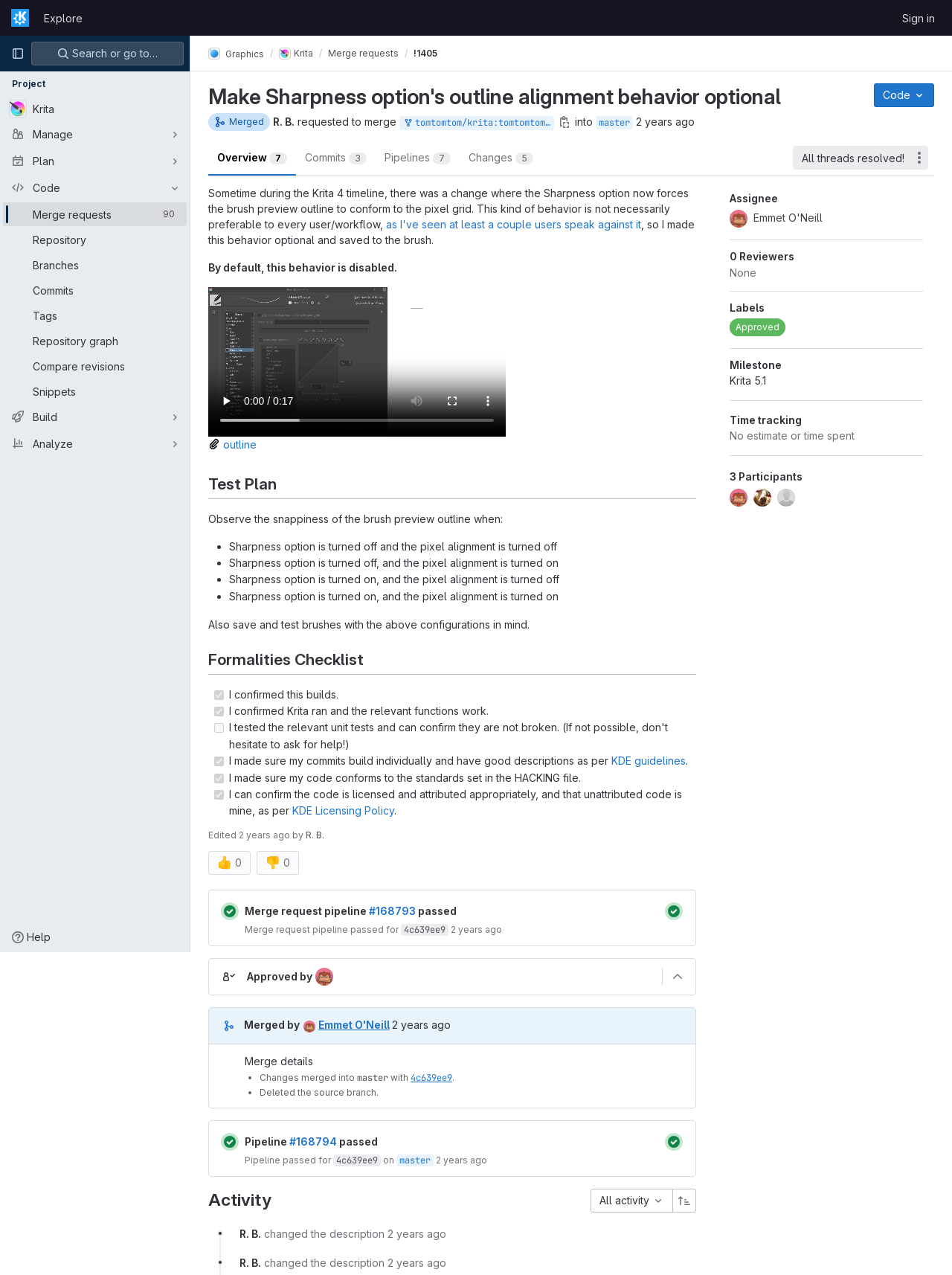Identify the bounding box coordinates of the area you need to click to perform the following instruction: "Click on the 'Help' button".

[0.003, 0.726, 0.062, 0.744]